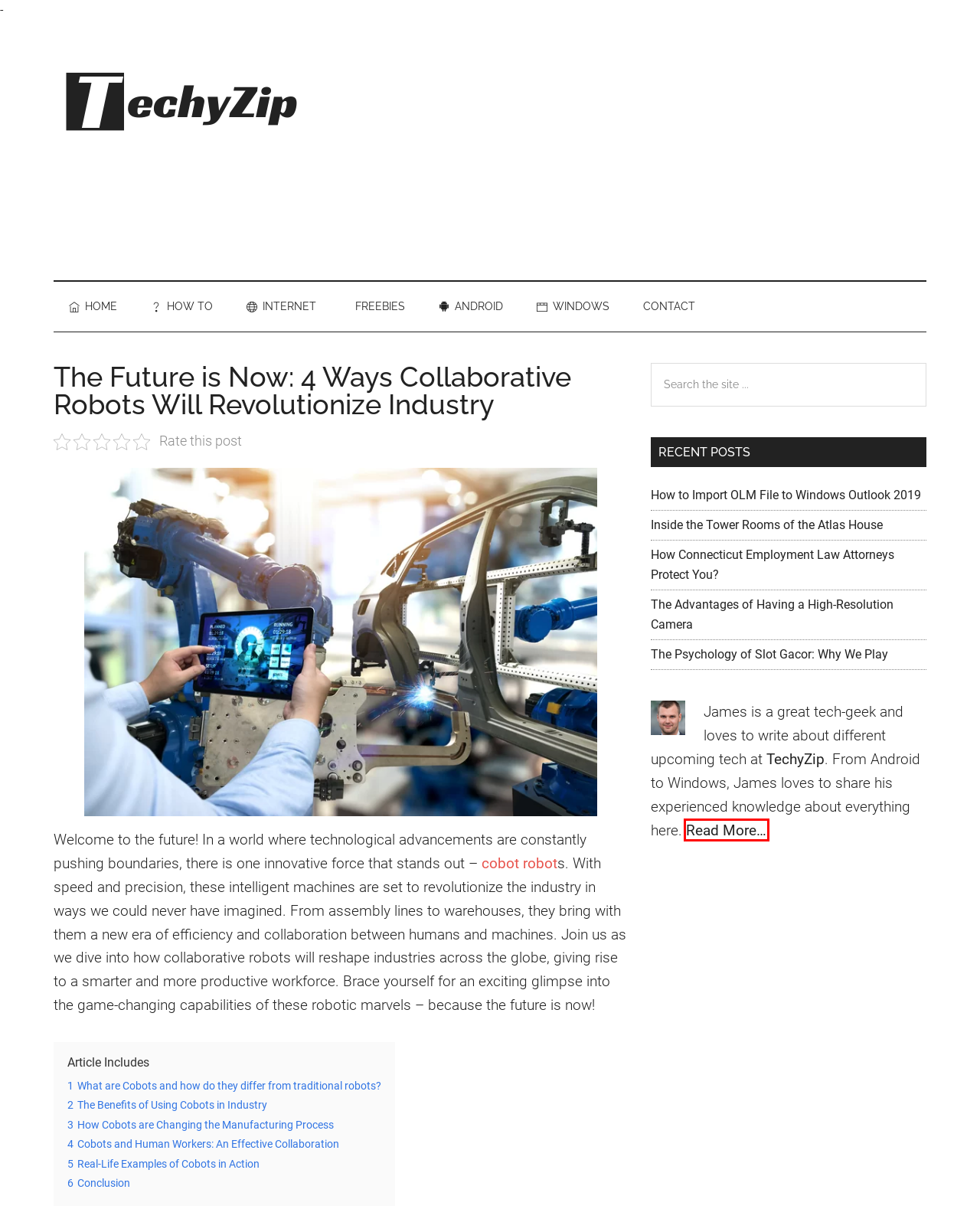Given a screenshot of a webpage with a red bounding box around an element, choose the most appropriate webpage description for the new page displayed after clicking the element within the bounding box. Here are the candidates:
A. Windows Archives - Techy Zip
B. The Advantages of Having a High-Resolution Camera - Techy Zip
C. Freebies Archives - Techy Zip
D. About Us - Techy Zip
E. Internet Archives - Techy Zip
F. Contact - Techy Zip
G. Android Archives - Techy Zip
H. How to Import OLM File to Windows Outlook 2019 - Techy Zip

D